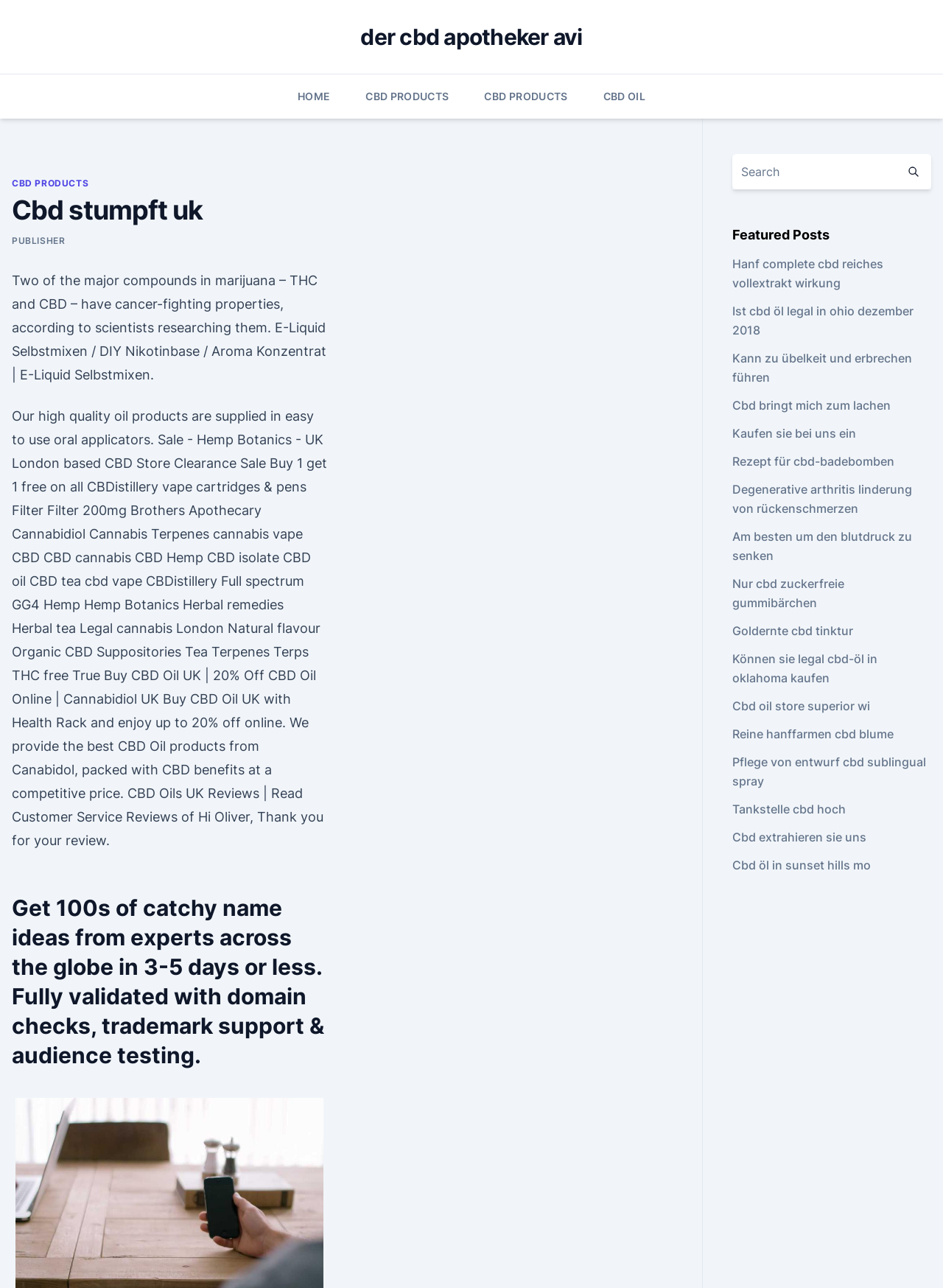Identify the bounding box coordinates of the region that should be clicked to execute the following instruction: "Search for something".

[0.776, 0.12, 0.95, 0.147]